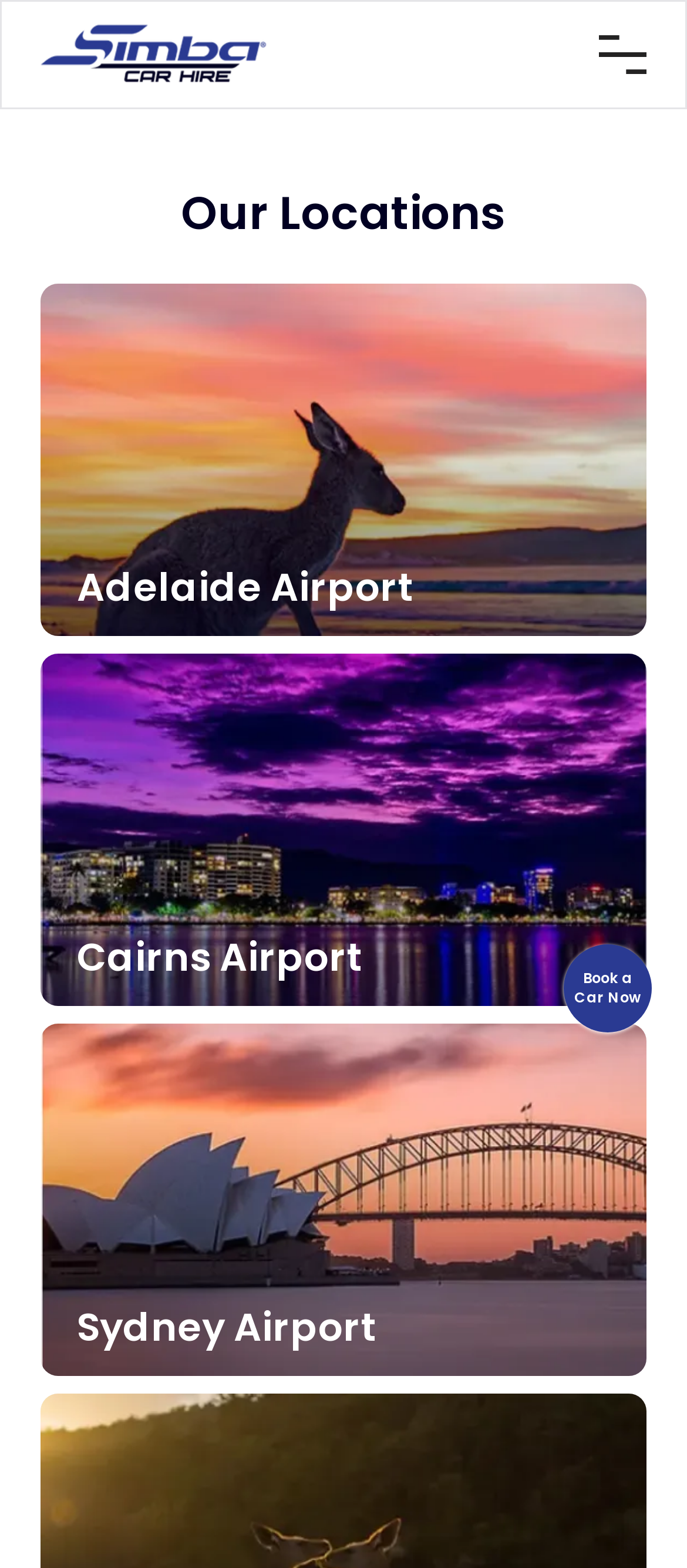Please find the bounding box coordinates (top-left x, top-left y, bottom-right x, bottom-right y) in the screenshot for the UI element described as follows: Book a Car Now

[0.836, 0.618, 0.933, 0.643]